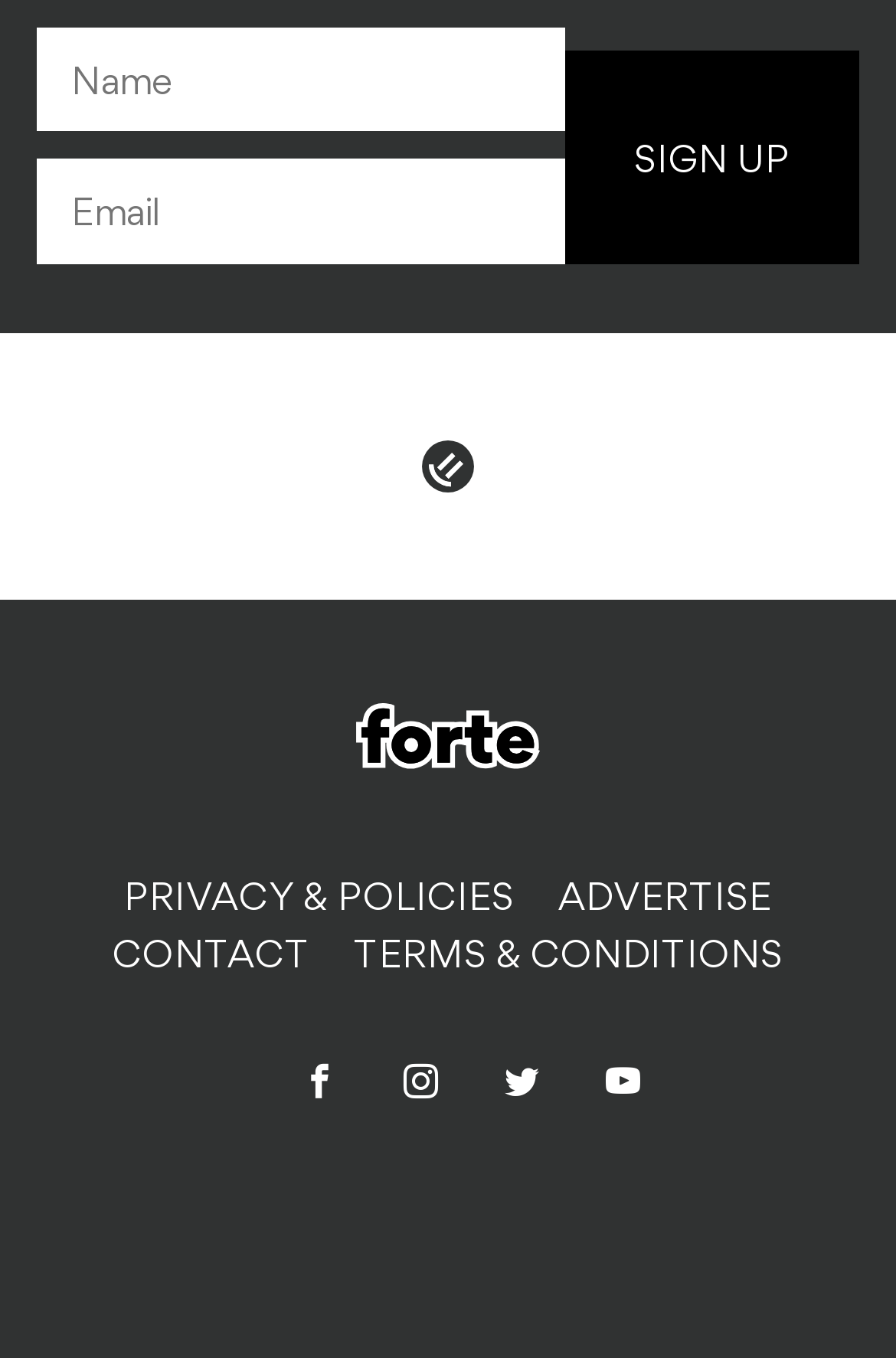Please identify the bounding box coordinates of the clickable area that will allow you to execute the instruction: "Contact us".

[0.106, 0.686, 0.365, 0.729]